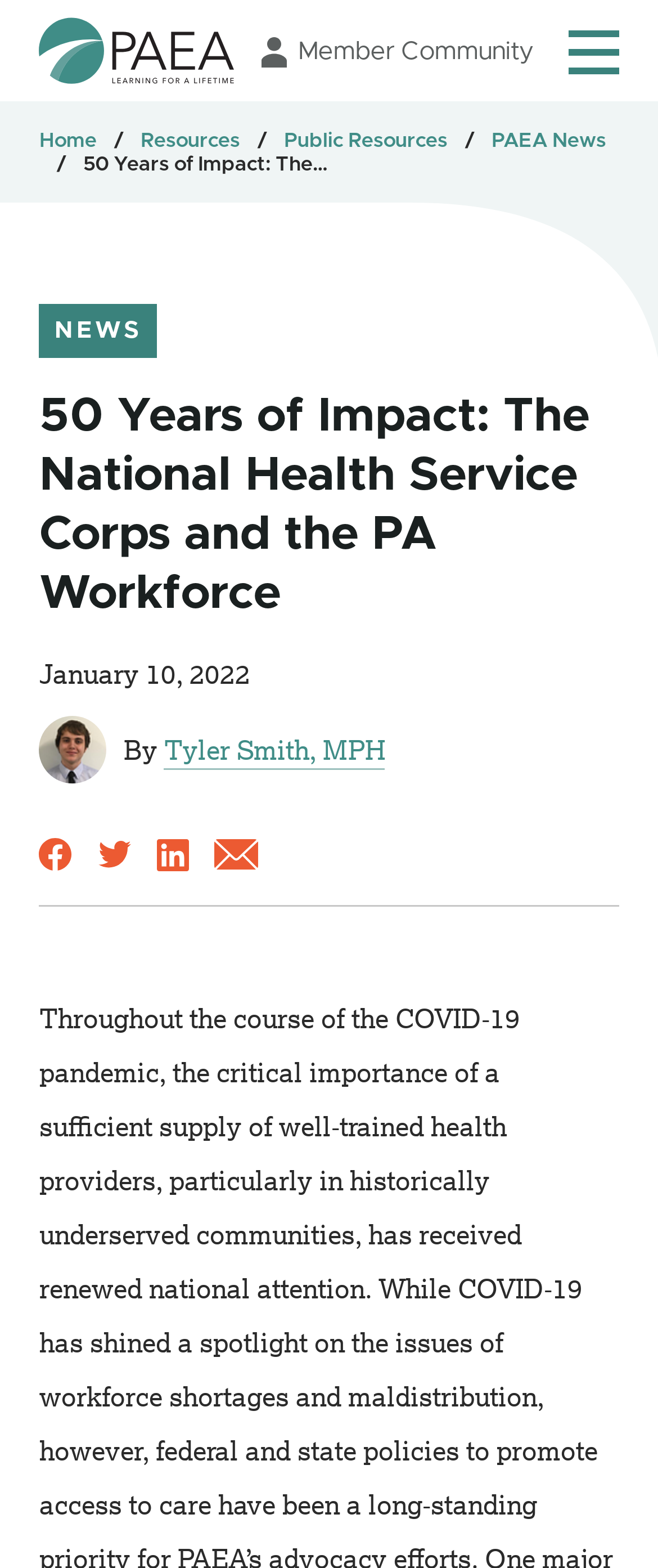Find and indicate the bounding box coordinates of the region you should select to follow the given instruction: "Share on Facebook".

[0.06, 0.535, 0.111, 0.556]